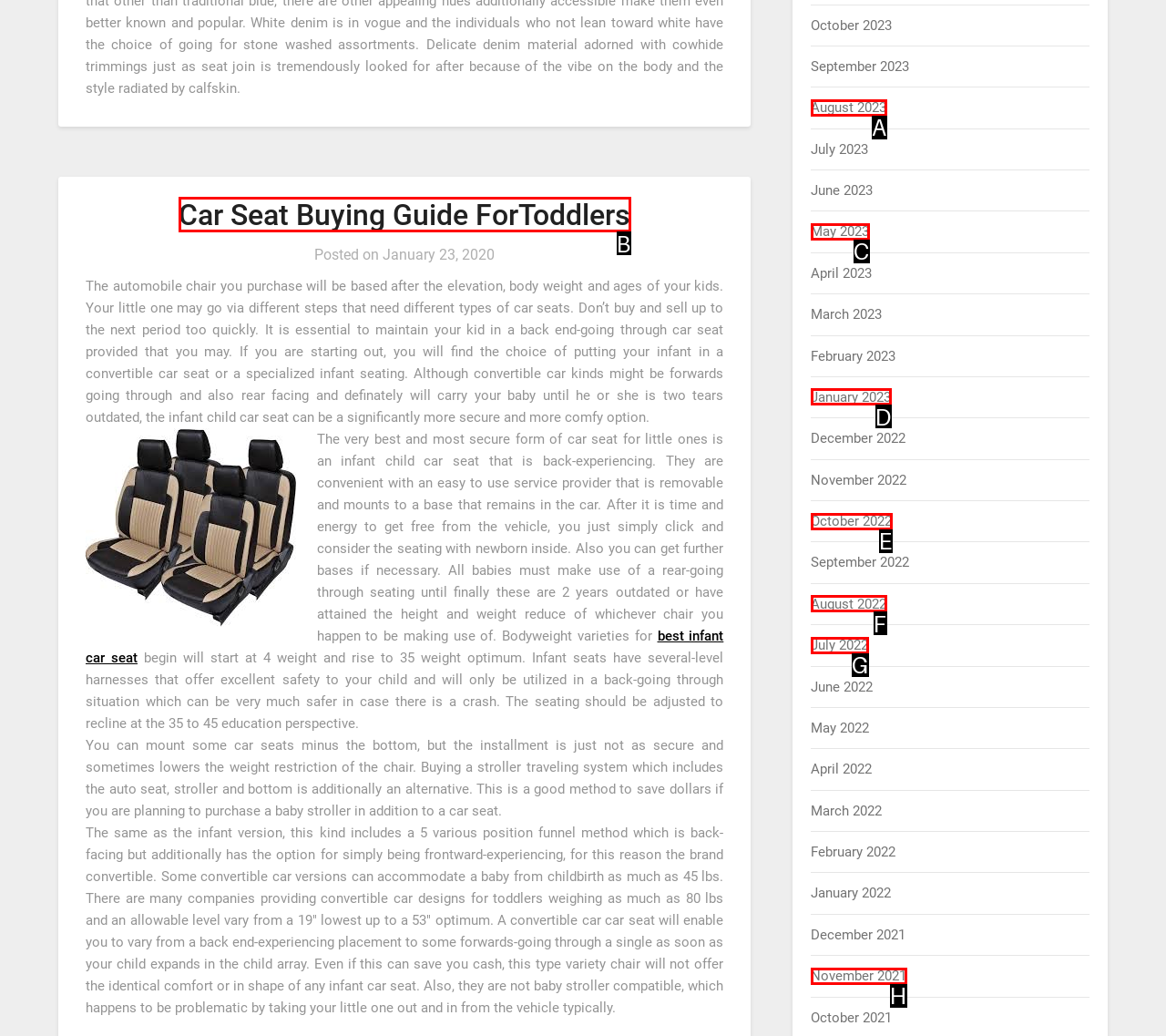Choose the option that aligns with the description: Car Seat Buying Guide ForToddlers
Respond with the letter of the chosen option directly.

B